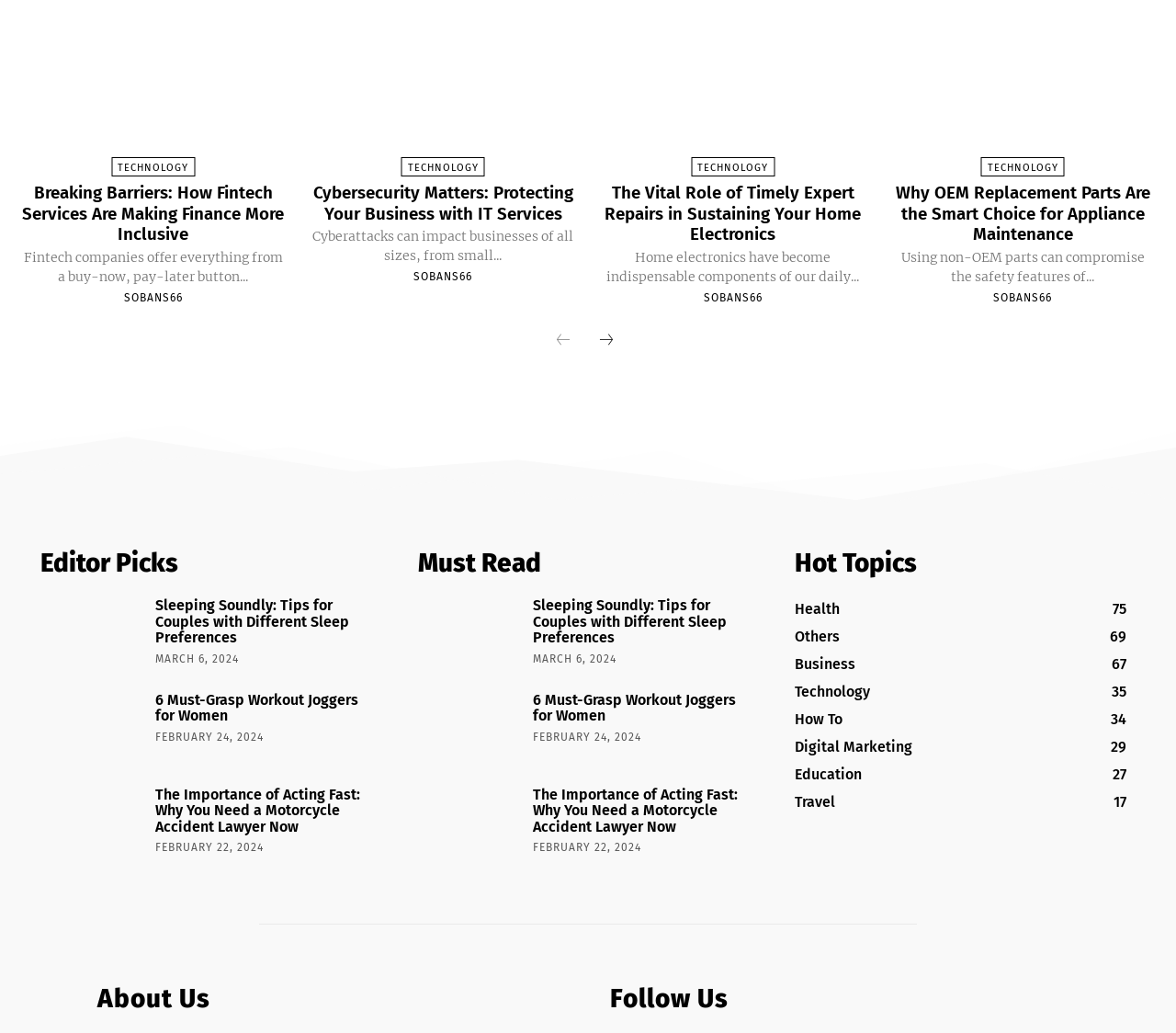Provide the bounding box coordinates for the UI element described in this sentence: "sobans66". The coordinates should be four float values between 0 and 1, i.e., [left, top, right, bottom].

[0.352, 0.28, 0.402, 0.293]